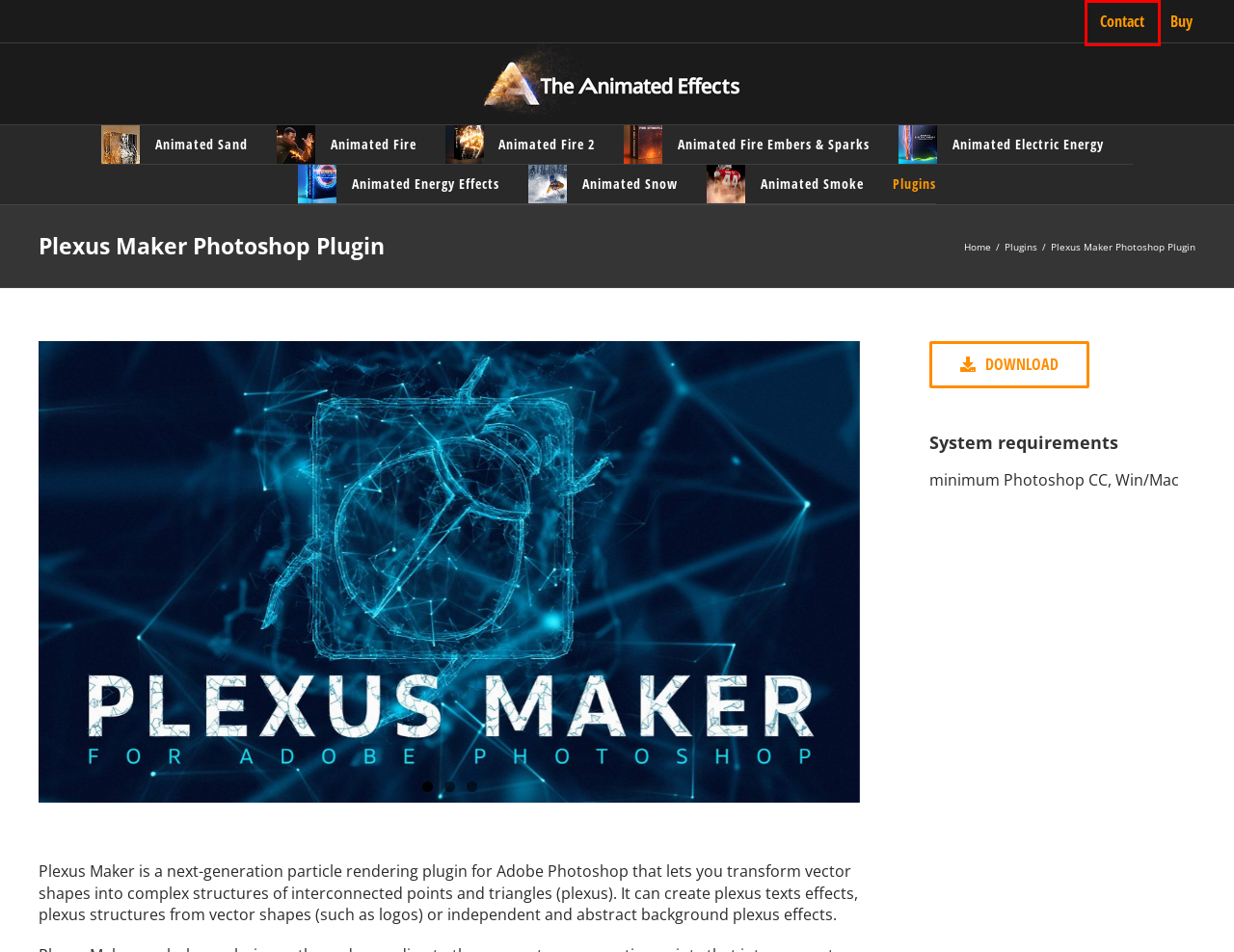A screenshot of a webpage is given, marked with a red bounding box around a UI element. Please select the most appropriate webpage description that fits the new page after clicking the highlighted element. Here are the candidates:
A. Animated Energy Effects Photoshop Action – The Animated Effects – Create Photoshop Animations
B. Animated Fire Embers & Sparks Photoshop Action – The Animated Effects – Create Photoshop Animations
C. Animated Fire 2 Photoshop Action – The Animated Effects – Create Photoshop Animations
D. Animated Snow Photoshop Action – The Animated Effects – Create Photoshop Animations
E. Plugins – The Animated Effects – Create Photoshop Animations
F. Animated Smoke Photoshop Action – The Animated Effects – Create Photoshop Animations
G. Contact – The Animated Effects – Create Photoshop Animations
H. Animated Electric Energy Photoshop Action – The Animated Effects – Create Photoshop Animations

G